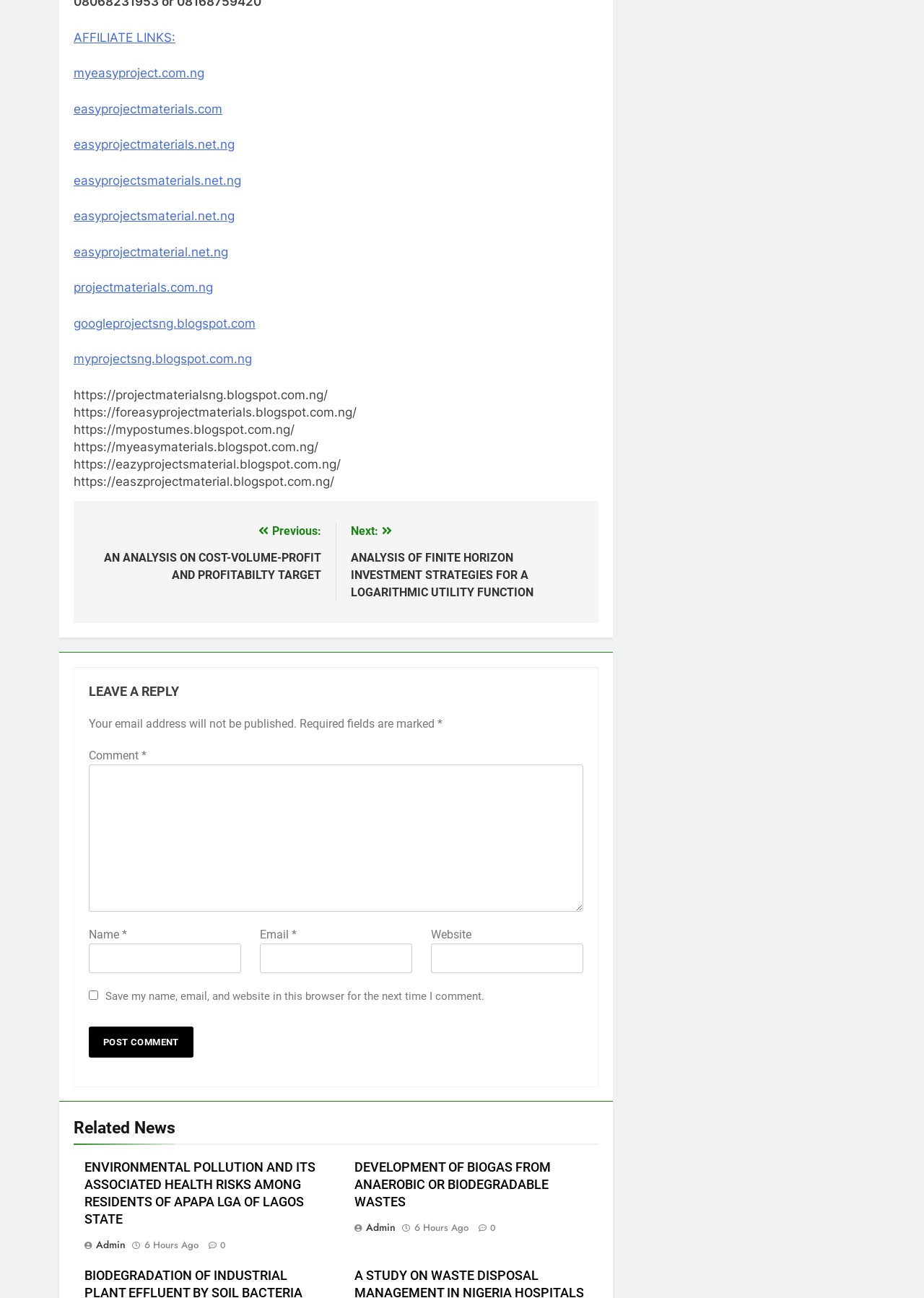Find the bounding box coordinates for the area that should be clicked to accomplish the instruction: "Click on the 'Post Comment' button".

[0.096, 0.791, 0.209, 0.815]